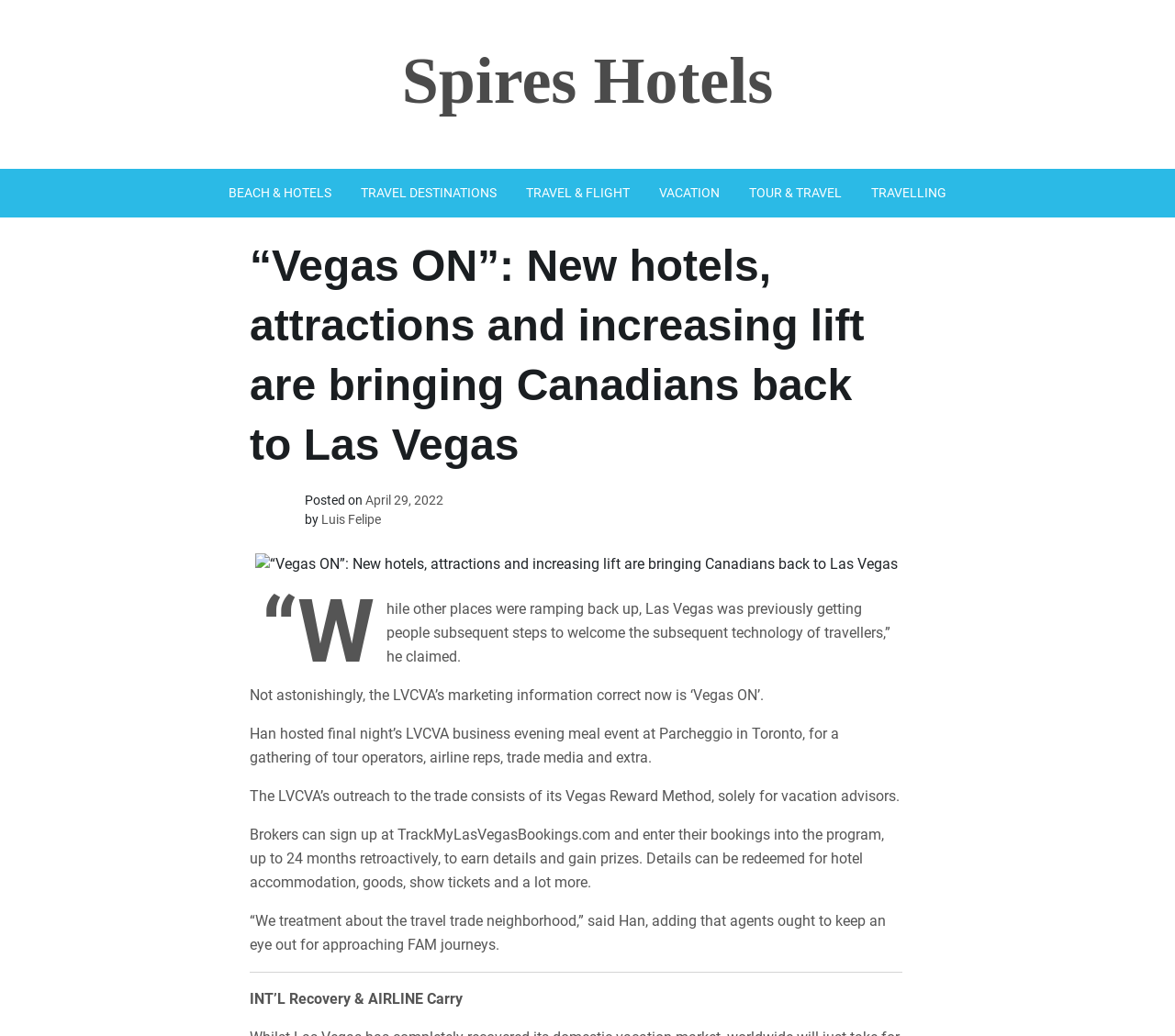Create an elaborate caption that covers all aspects of the webpage.

The webpage is about Las Vegas tourism, specifically highlighting new hotels, attractions, and increasing lift that are bringing Canadians back to the city. At the top, there is a header section with a series of links to different travel-related categories, including "BEACH & HOTELS", "TRAVEL DESTINATIONS", and "VACATION". 

Below the header, there is a main article section with a heading that reads "“Vegas ON”: New hotels, attractions and increasing lift are bringing Canadians back to Las Vegas". The article is accompanied by an image related to the topic. 

The article begins with a quote from someone, mentioning how Las Vegas was preparing to welcome the next generation of travelers. The text then explains that the Las Vegas Convention and Visitors Authority (LVCVA) has launched a marketing campaign called "Vegas ON". 

The article continues to discuss the LVCVA's outreach to the travel trade, including a reward program for vacation advisors. The program allows agents to earn points and redeem them for hotel accommodations, goods, and show tickets. 

At the bottom of the article, there is a horizontal separator, followed by a subheading that reads "INT’L Recovery & AIRLINE Carry".